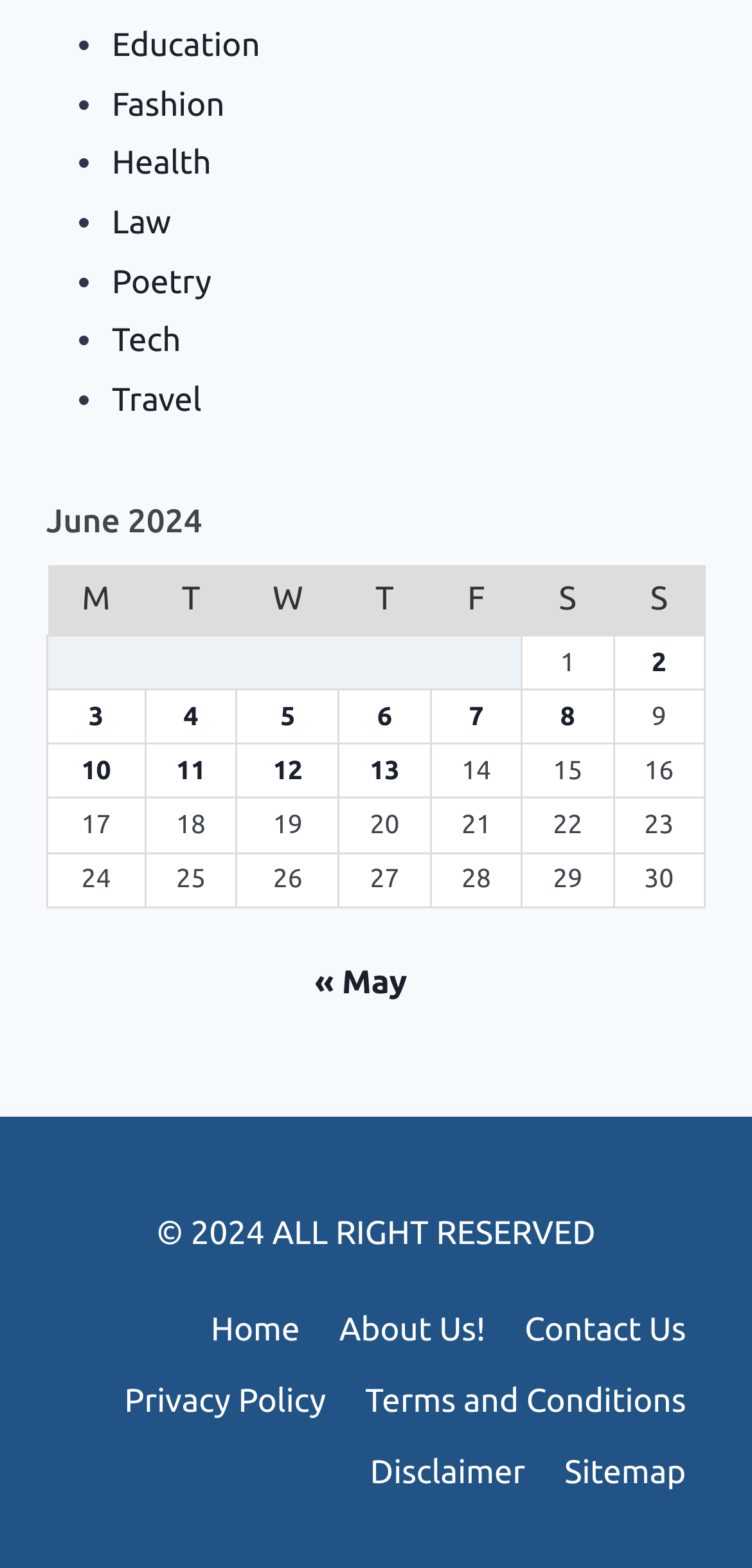Pinpoint the bounding box coordinates for the area that should be clicked to perform the following instruction: "Go to May".

[0.418, 0.615, 0.541, 0.639]